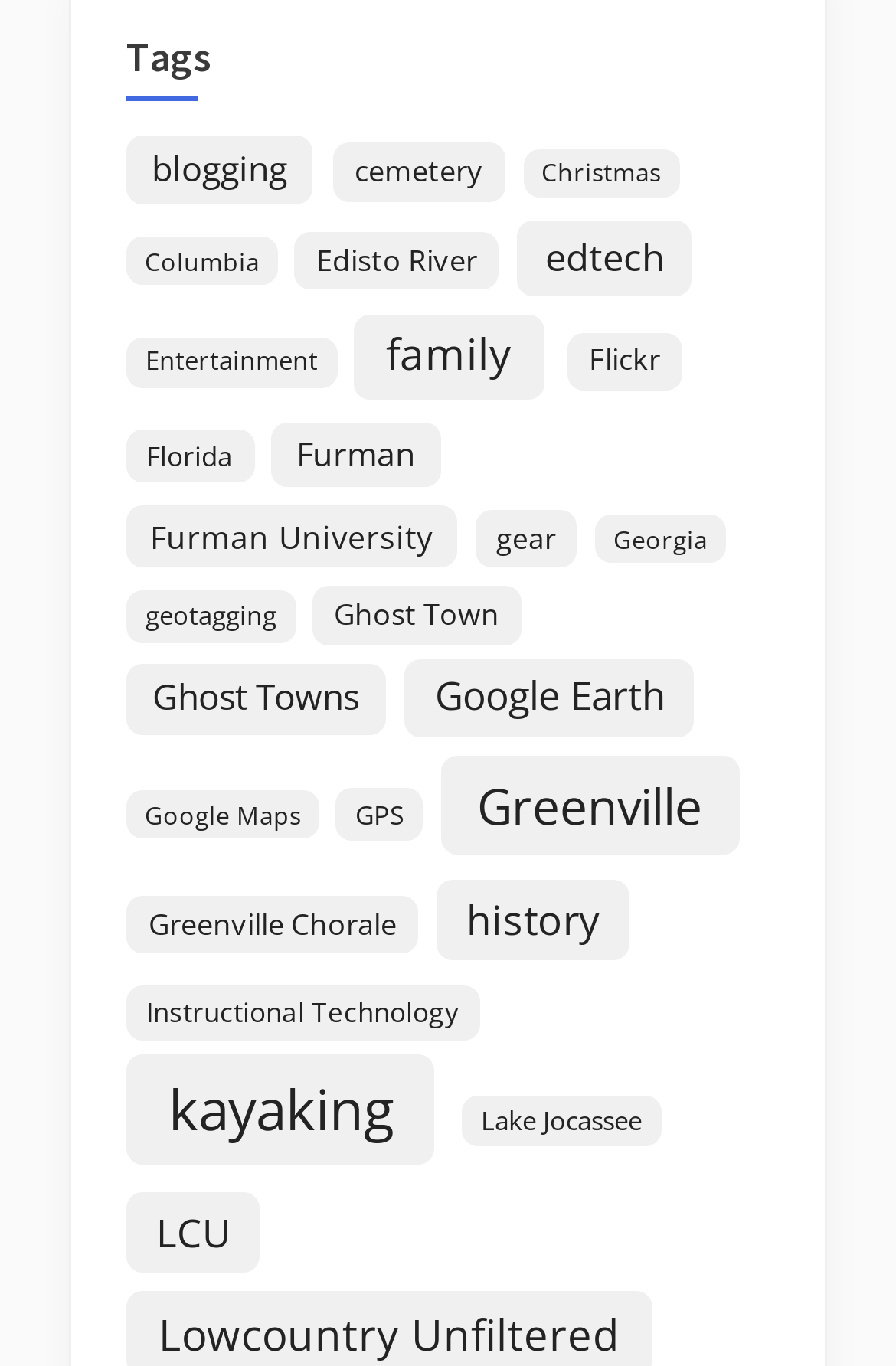Can you identify the bounding box coordinates of the clickable region needed to carry out this instruction: 'view 'Greenville' items'? The coordinates should be four float numbers within the range of 0 to 1, stated as [left, top, right, bottom].

[0.491, 0.554, 0.825, 0.626]